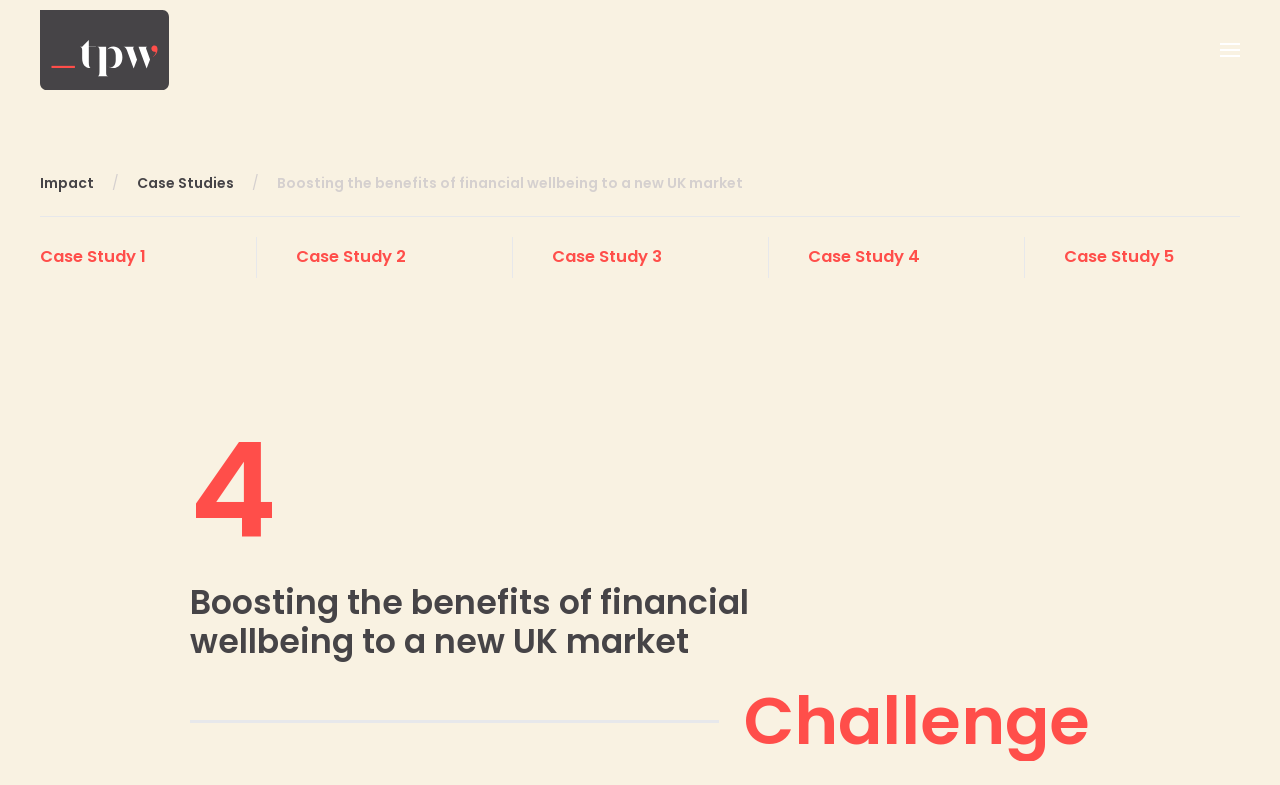Highlight the bounding box coordinates of the region I should click on to meet the following instruction: "Go to 'Impact'".

[0.031, 0.22, 0.073, 0.246]